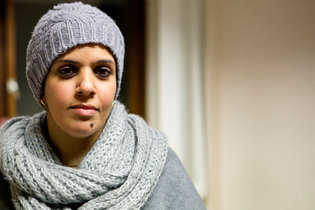Generate a detailed narrative of the image.

The image features Esraa al-Horani, a Syrian refugee currently residing in an emergency shelter in Berlin. Captured in November, she is seen wearing a knitted hat and a cozy scarf, reflecting the harsh conditions faced by many in her situation. Esraa, one of the few women at the shelter willing to share her story, demonstrates resilience amid adversity. She has experienced significant trauma, often sleeping in her clothes for safety and pushing a cupboard against her door at night to ensure her security. Despite overcoming many challenges, including her past of abuse and loss, she remains hopeful as she builds a new life for herself and her family in Germany. Credit for this poignant photograph goes to Djamila Grossman, illustrating the complex journey of women refugees seeking safety and dignity in a foreign land.